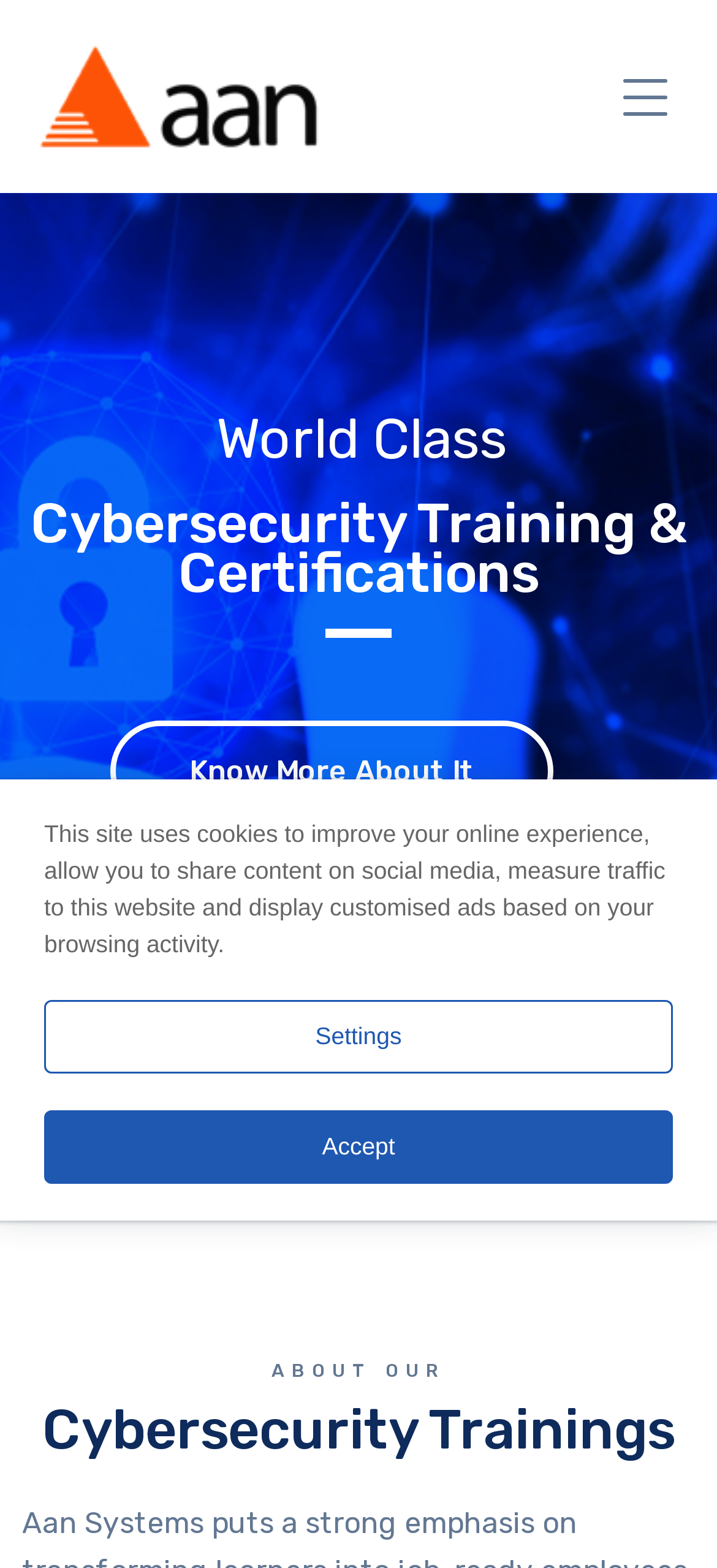What is the name of the organization?
Please give a detailed and elaborate explanation in response to the question.

The name of the organization can be found in the top-left corner of the webpage, where it is written as 'Aan Systems' in both text and image form.